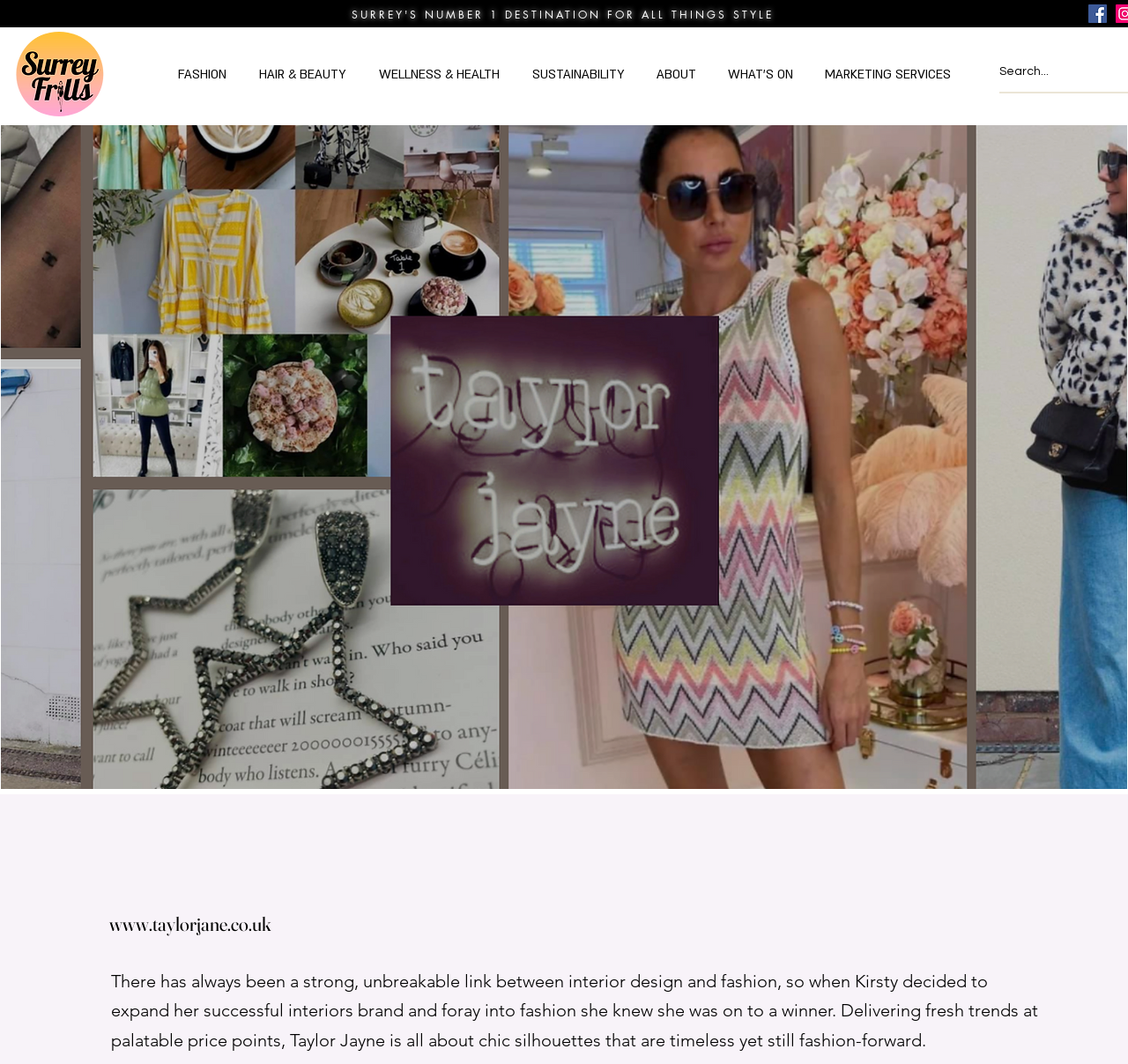Provide an in-depth caption for the contents of the webpage.

The webpage is about Taylor Jayne, a fashion brand. At the top right corner, there is a Facebook link with a corresponding Facebook image. On the top left, there is a logo image with a link. Below the logo, there is a navigation menu with several links, including FASHION, HAIR & BEAUTY, WELLNESS & HEALTH, SUSTAINABILITY, ABOUT, WHAT'S ON, and MARKETING SERVICES. The navigation menu spans across the top of the page. 

On the top right side, there is a search box with a placeholder text "Search...". 

In the middle of the page, there is a large heading that reads "Taylor Jayne" and a smaller heading below it with the website URL "www.taylorjane.co.uk". The website URL is also a link. 

At the bottom of the page, there is a paragraph of text that describes the brand, mentioning its connection to interior design and its goal of delivering fresh fashion trends at affordable prices. The text is centered on the page.